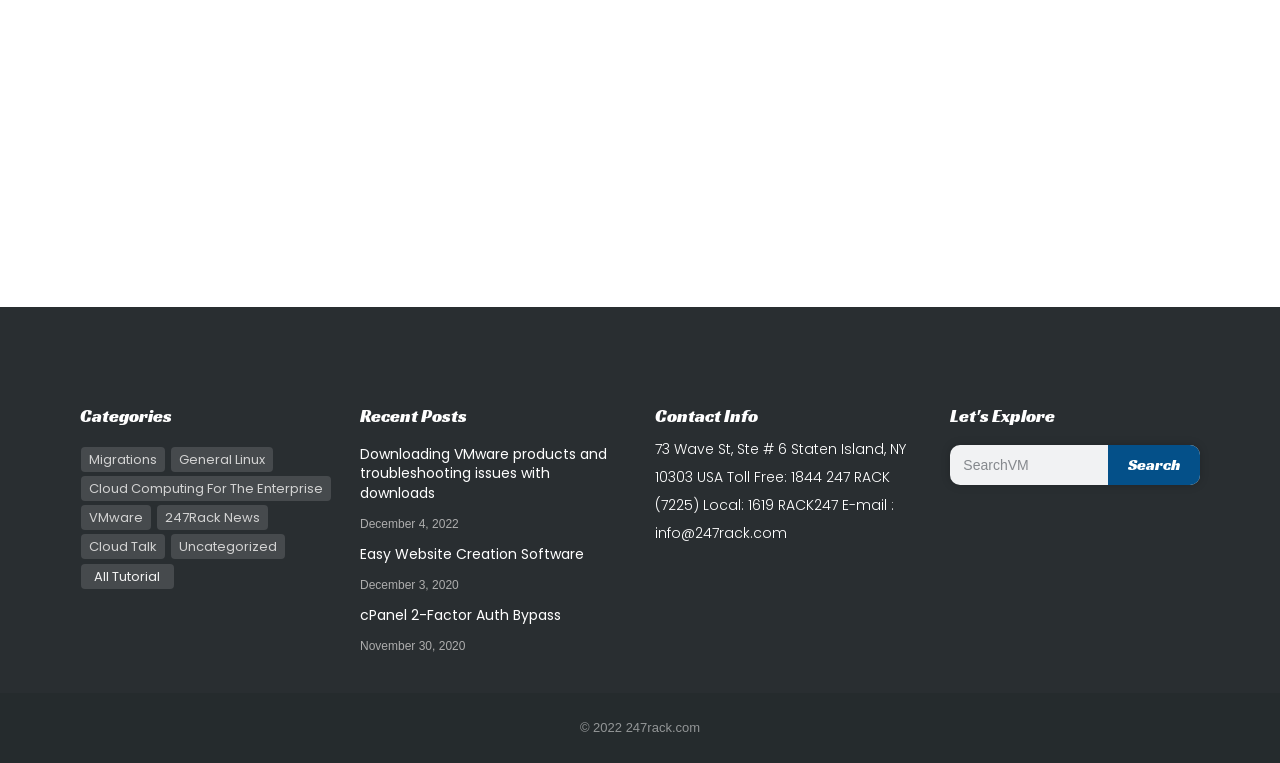Provide a one-word or short-phrase answer to the question:
What is the company's physical address?

73 Wave St, Ste # 6 Staten Island, NY 10303 USA